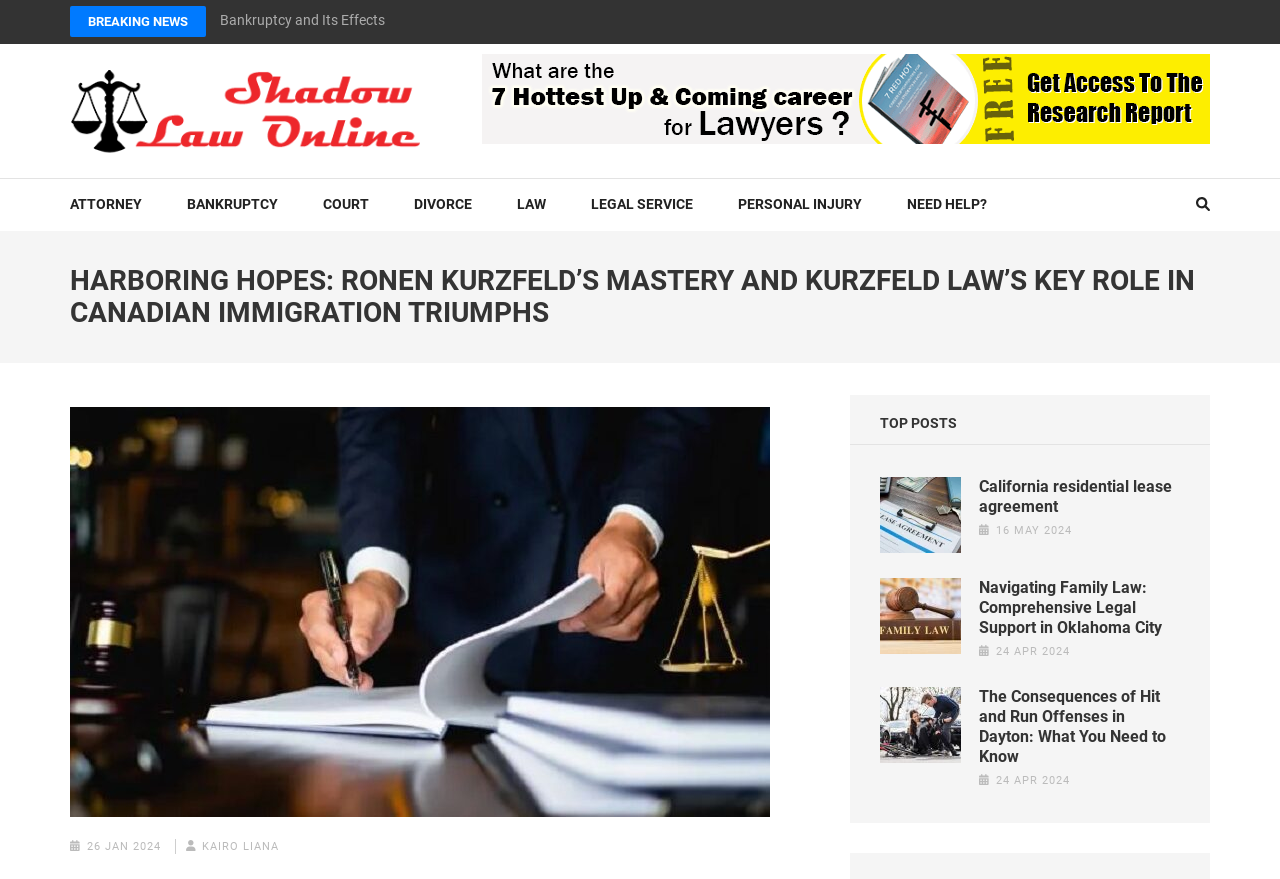Please provide a one-word or short phrase answer to the question:
What is the role of Ronen Kurzfeld mentioned in the main heading?

MASTERY AND KEY ROLE IN CANADIAN IMMIGRATION TRIUMPHS